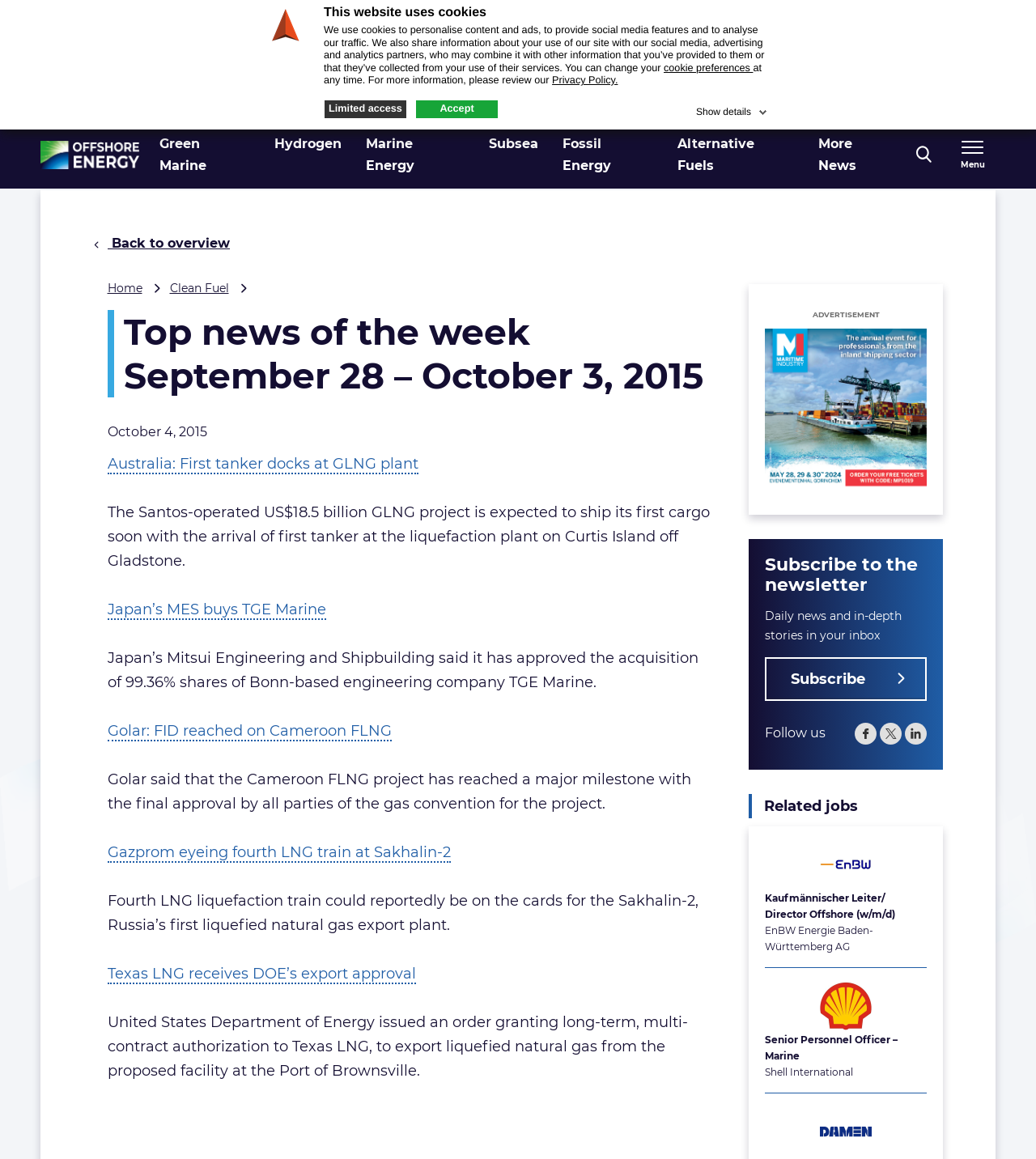Find the bounding box coordinates of the clickable area required to complete the following action: "View the 'Australia: First tanker docks at GLNG plant' news".

[0.104, 0.392, 0.404, 0.409]